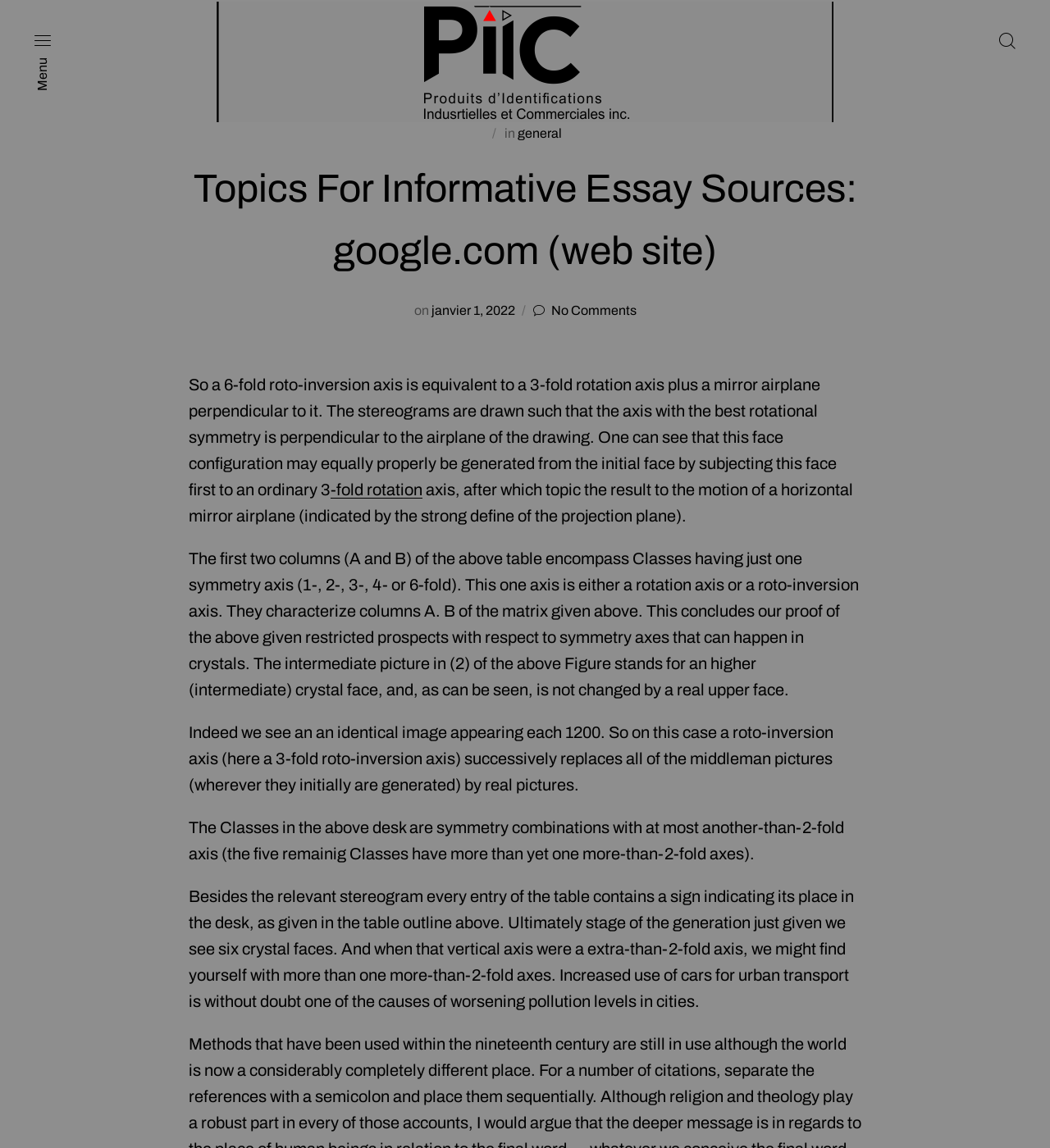What is the topic discussed in the webpage?
Please provide a comprehensive and detailed answer to the question.

Based on the content of the webpage, I found that the topic discussed is related to symmetry axes in crystals, as there are mentions of rotation axes, roto-inversion axes, and crystal faces.